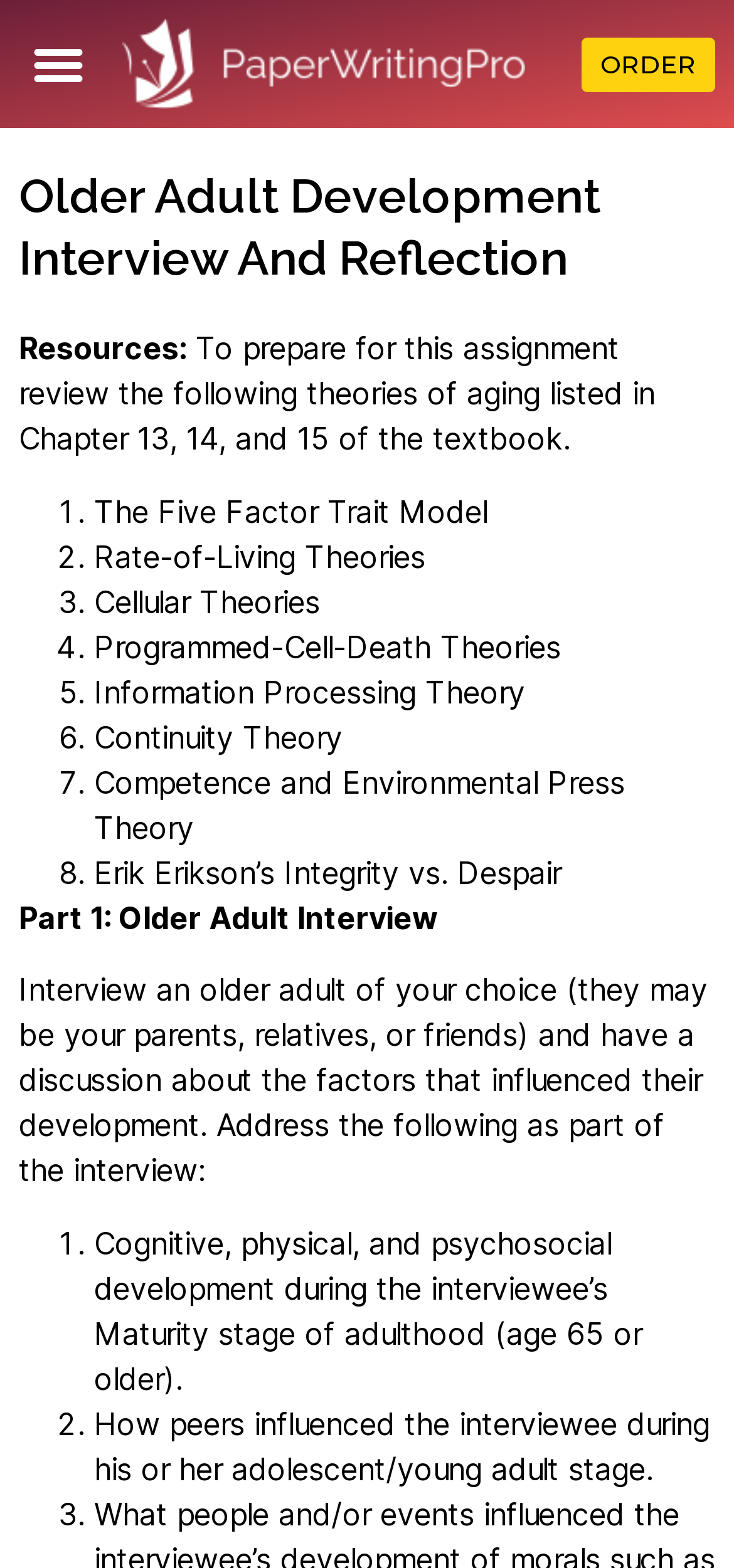What is the topic of Part 1 of the assignment?
Look at the image and respond with a single word or a short phrase.

Older Adult Interview